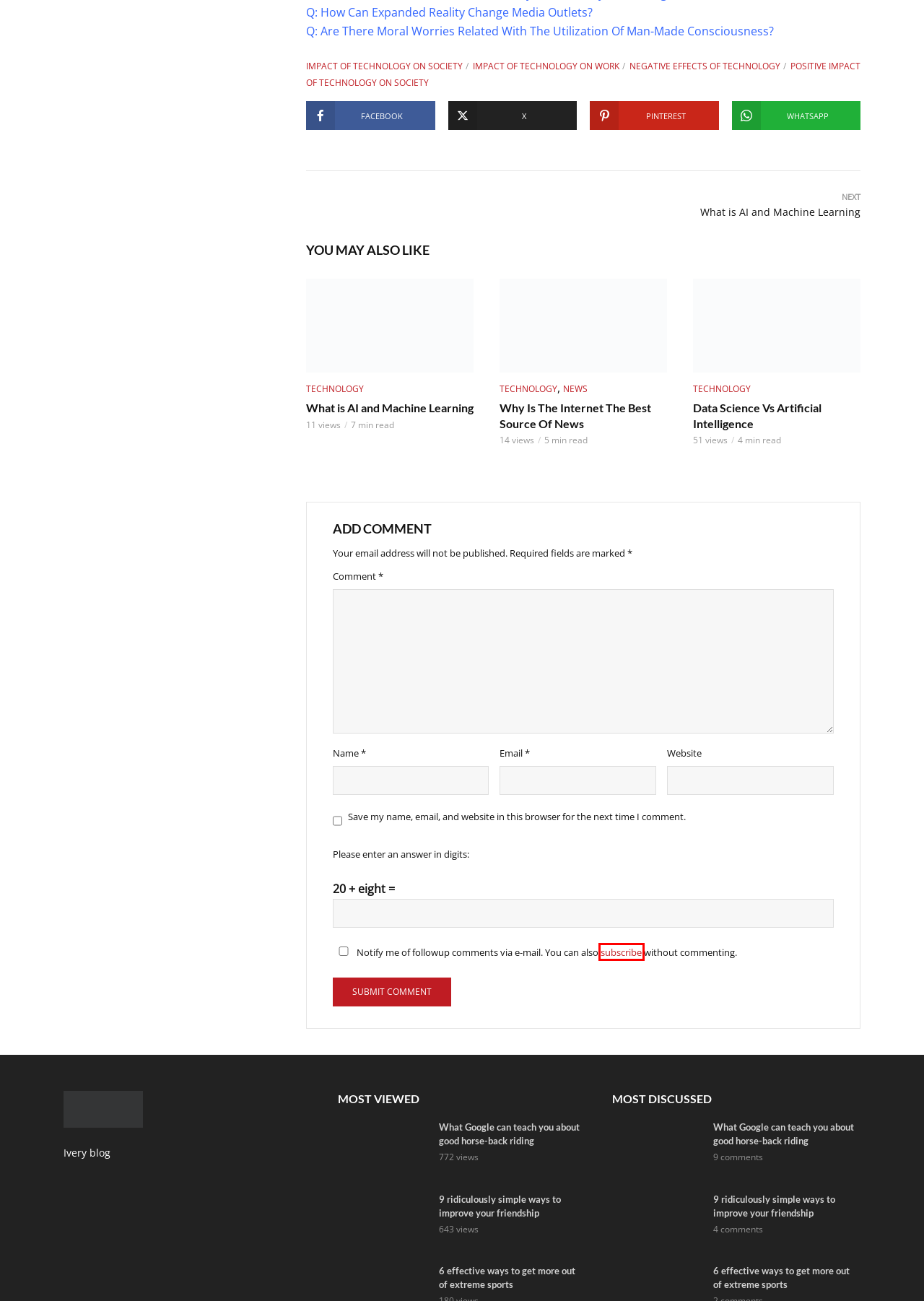You see a screenshot of a webpage with a red bounding box surrounding an element. Pick the webpage description that most accurately represents the new webpage after interacting with the element in the red bounding box. The options are:
A. positive impact of technology on society Ivery Blog
B. Data Science Vs Artificial Intelligence Ivery Blog
C. 6 effective ways to get more out of extreme sports Ivery Blog
D. Manage subscriptions – Ivery Blog
E. Why Is The Internet The Best Source Of News @ blog.ivery.in
F. Impact of Technology on Society Ivery Blog
G. Negative effects of technology Ivery Blog
H. Impact of technology on work Ivery Blog

D